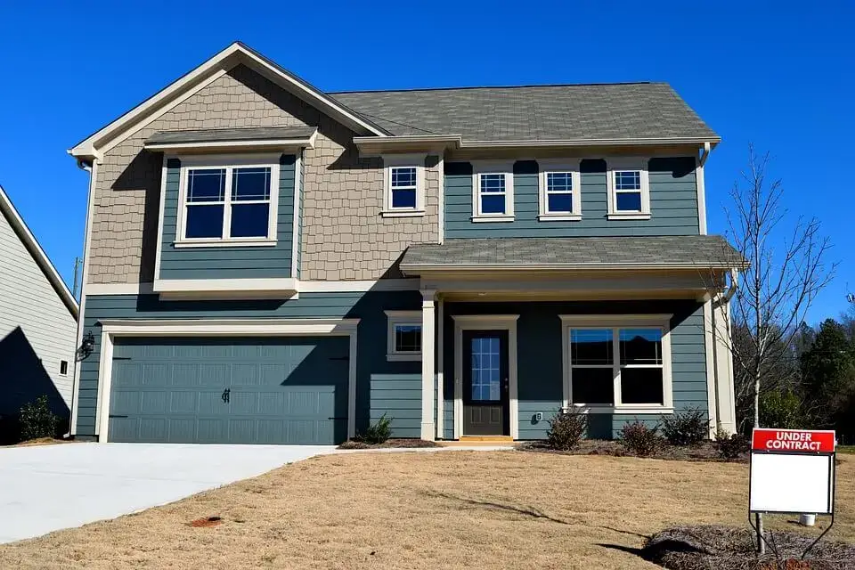What is the article about?
Please interpret the details in the image and answer the question thoroughly.

The image is part of an article titled 'Things to Look Out For When Searching For Garage Experts', emphasizing the importance of finding reliable services for garage maintenance.